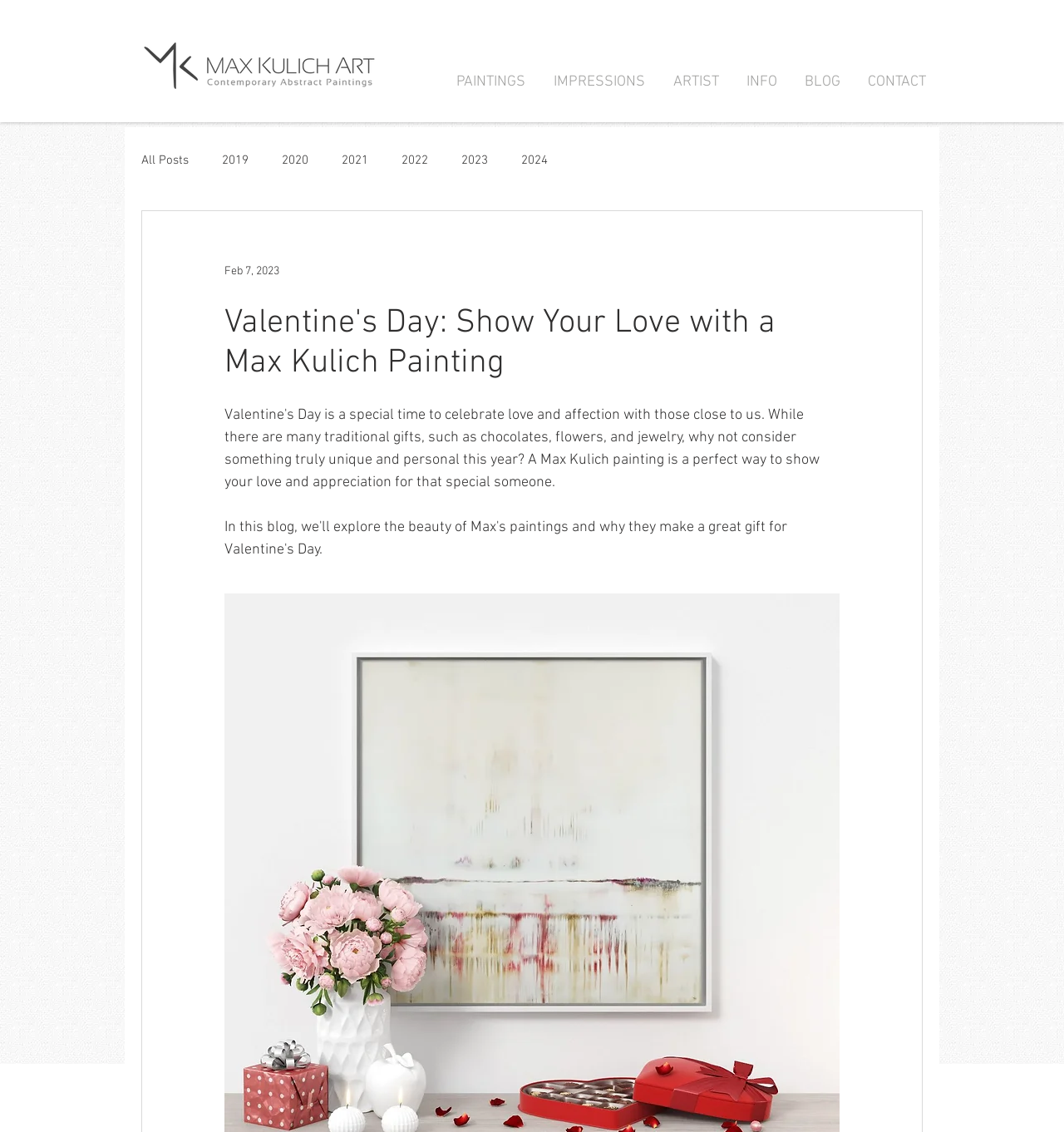Can you specify the bounding box coordinates of the area that needs to be clicked to fulfill the following instruction: "Click the 'Facebook' link"?

None